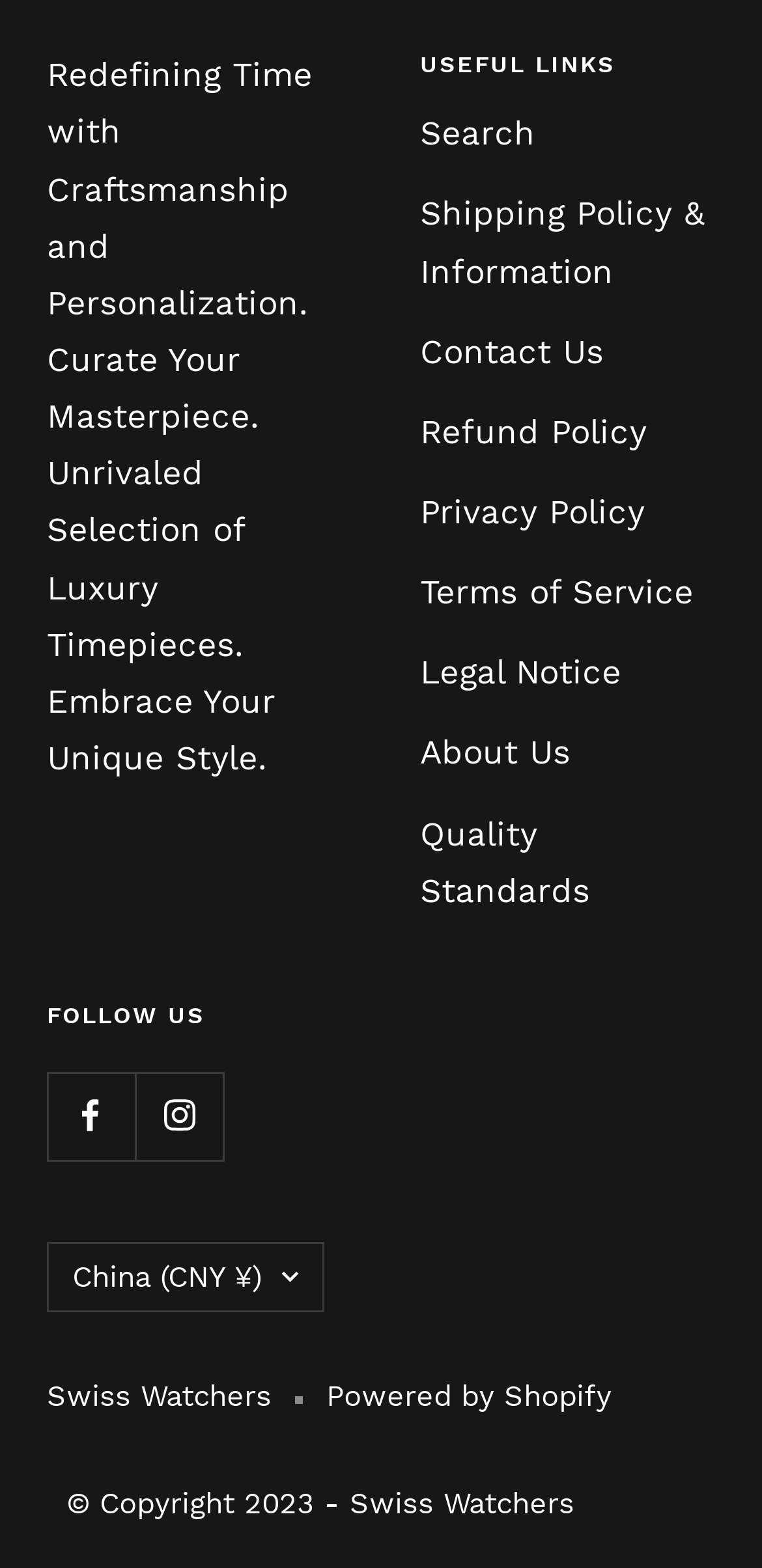Find the bounding box coordinates for the UI element that matches this description: "Search".

[0.551, 0.068, 0.703, 0.104]